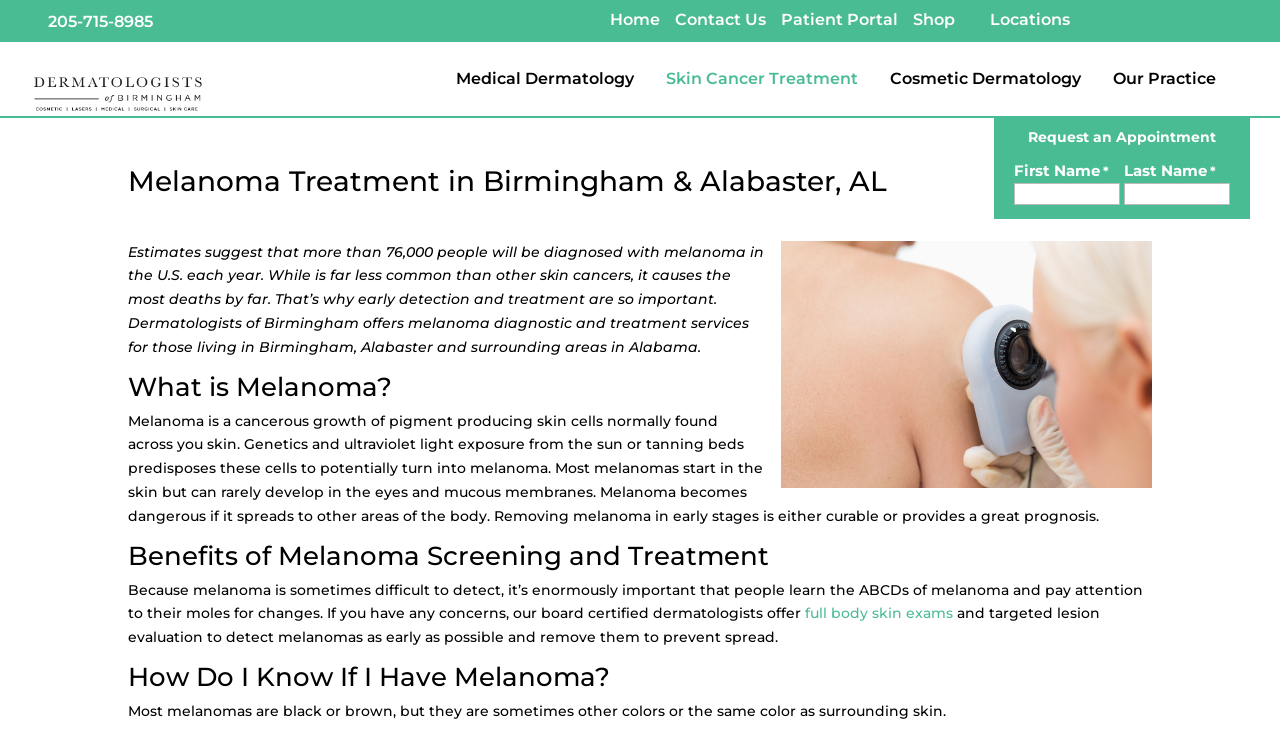Refer to the image and answer the question with as much detail as possible: What is the purpose of the form on the webpage?

I found the purpose of the form by looking at the static text element with the text 'Request an Appointment' which is located above the form fields, and the form fields themselves which include First Name, Last Name, Email, Phone, and Zip.